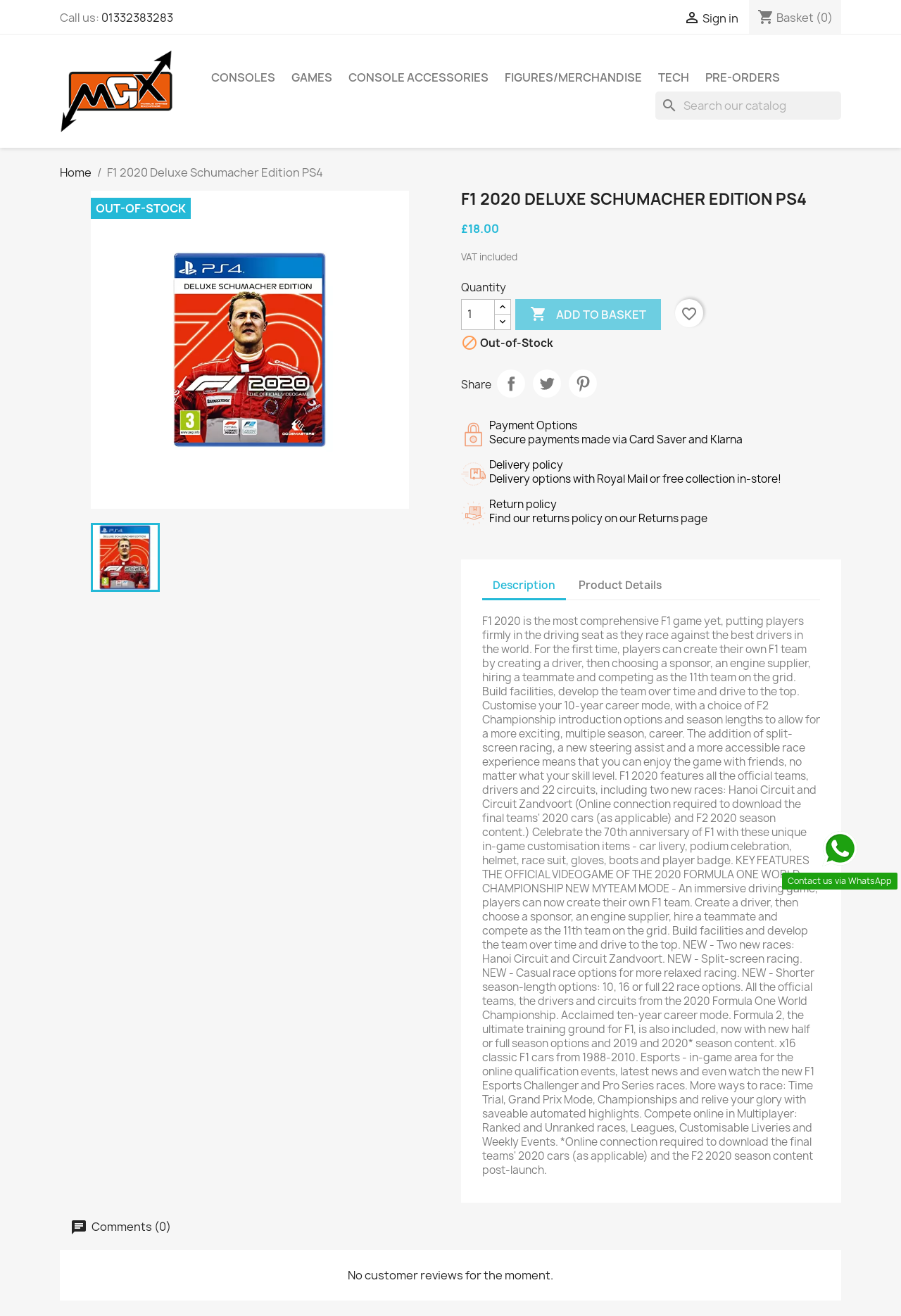Please provide a brief answer to the following inquiry using a single word or phrase:
What is the current quantity of the product in the basket?

(0)